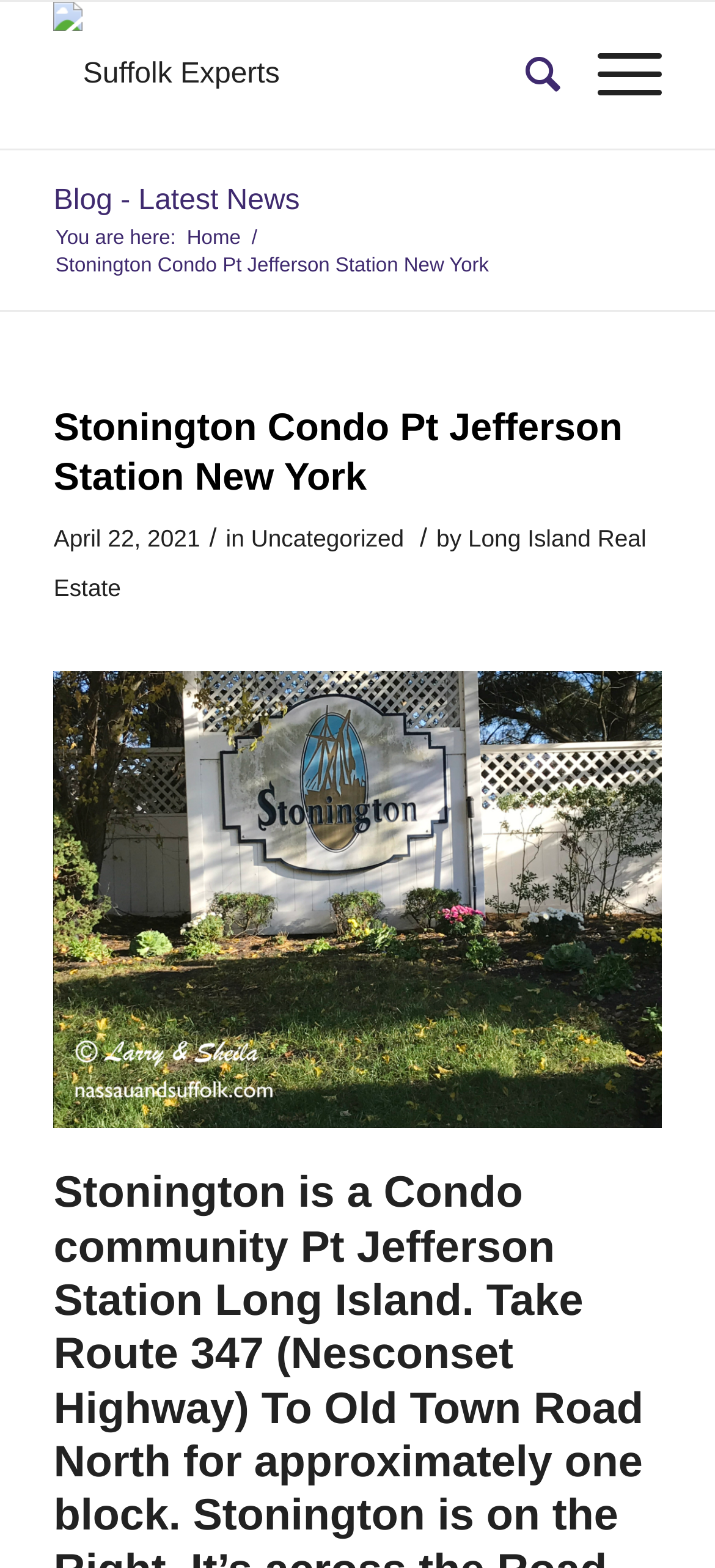Please determine the bounding box coordinates, formatted as (top-left x, top-left y, bottom-right x, bottom-right y), with all values as floating point numbers between 0 and 1. Identify the bounding box of the region described as: Blog - Latest News

[0.075, 0.118, 0.419, 0.138]